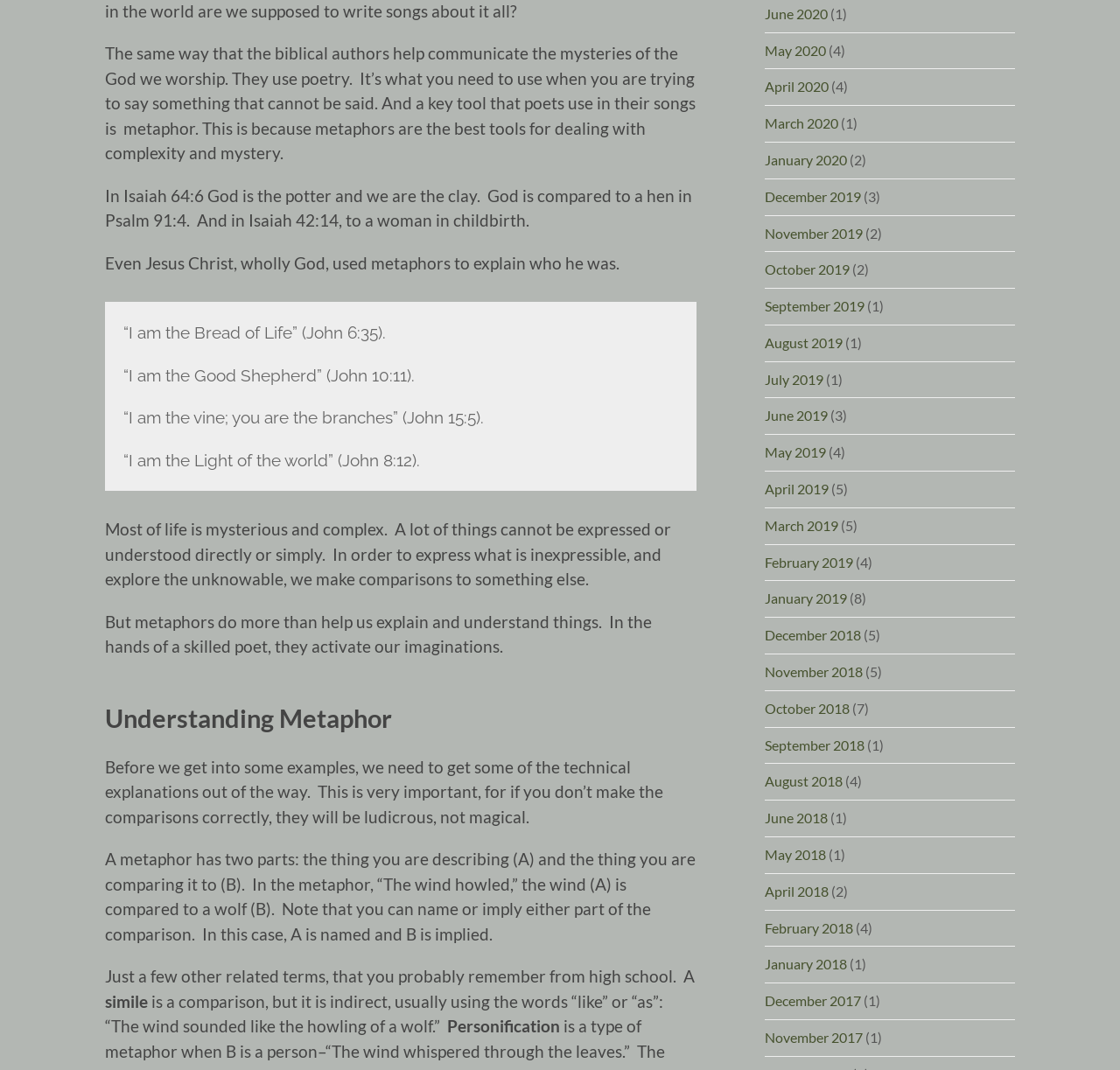Locate the bounding box coordinates of the element's region that should be clicked to carry out the following instruction: "Click on 'June 2020'". The coordinates need to be four float numbers between 0 and 1, i.e., [left, top, right, bottom].

[0.683, 0.005, 0.739, 0.02]